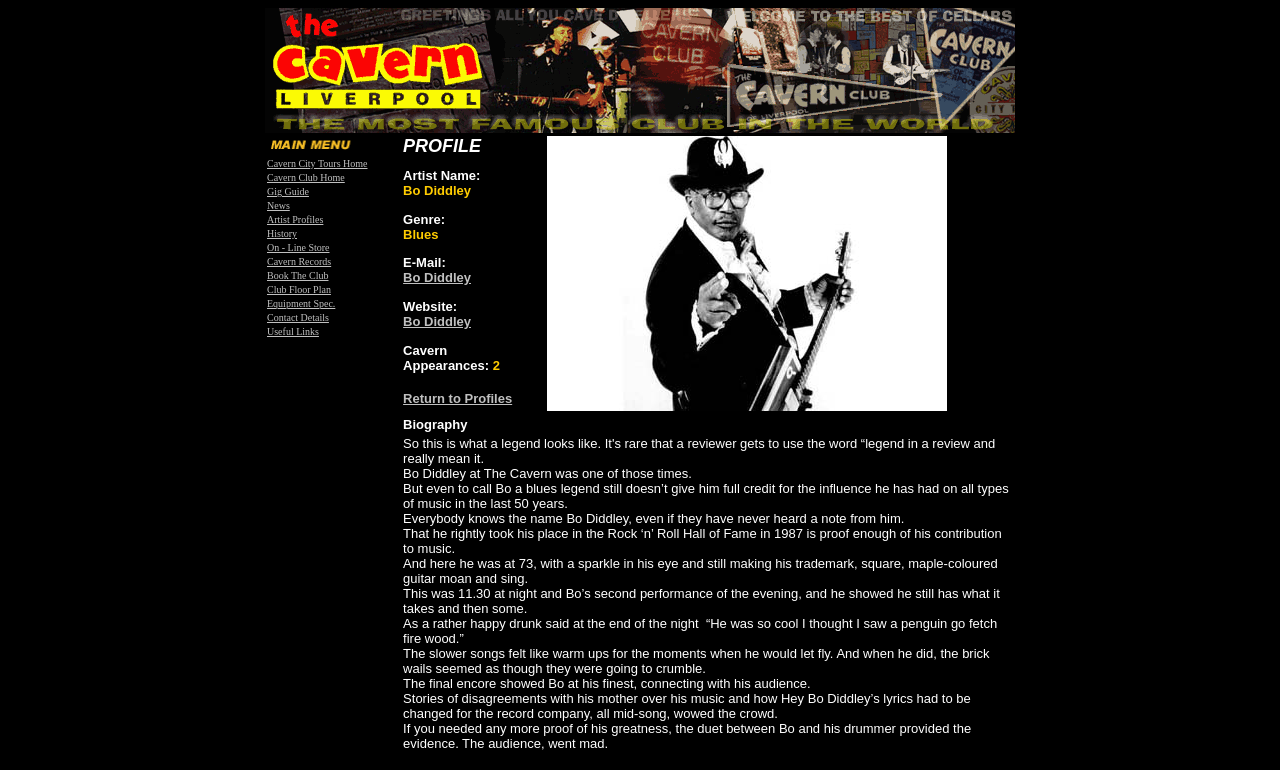What is the genre of the artist Bo Diddley?
Please provide a comprehensive answer based on the details in the screenshot.

The genre of the artist Bo Diddley can be found in the table on the right side of the webpage, where it says 'Genre: Blues'.